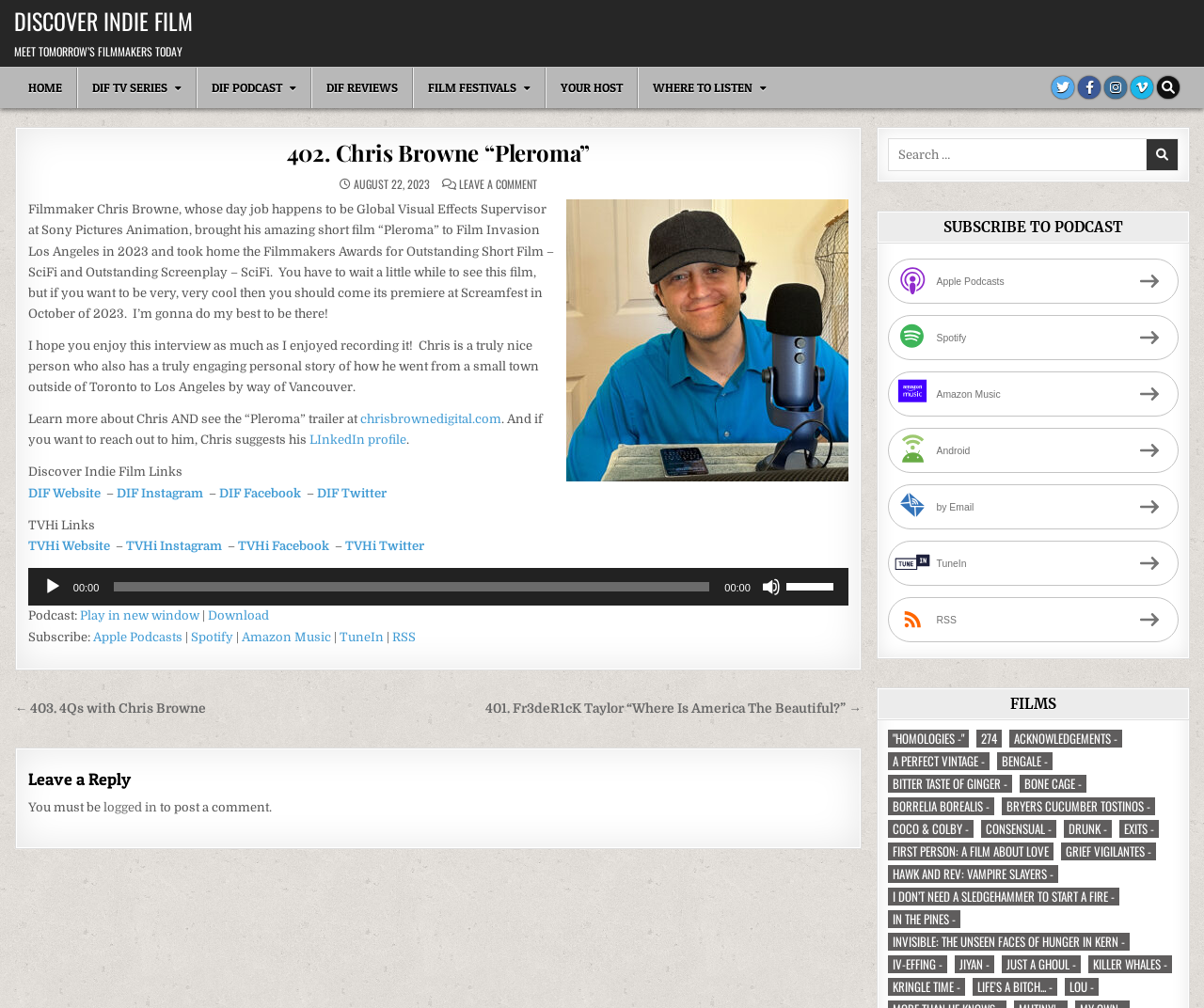Select the bounding box coordinates of the element I need to click to carry out the following instruction: "Leave a comment".

[0.023, 0.793, 0.086, 0.807]